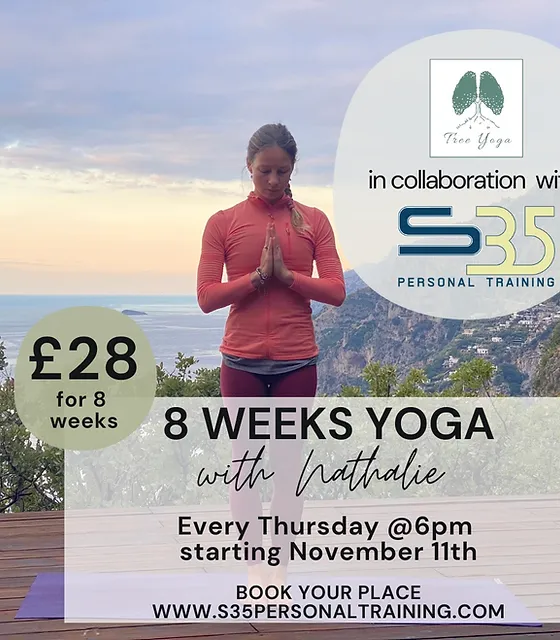Provide a thorough and detailed response to the question by examining the image: 
What is the schedule for the yoga sessions?

According to the caption, the yoga sessions are scheduled to take place every Thursday at 6 PM, starting from November 11th, as mentioned in the promotional text overlay on the image.